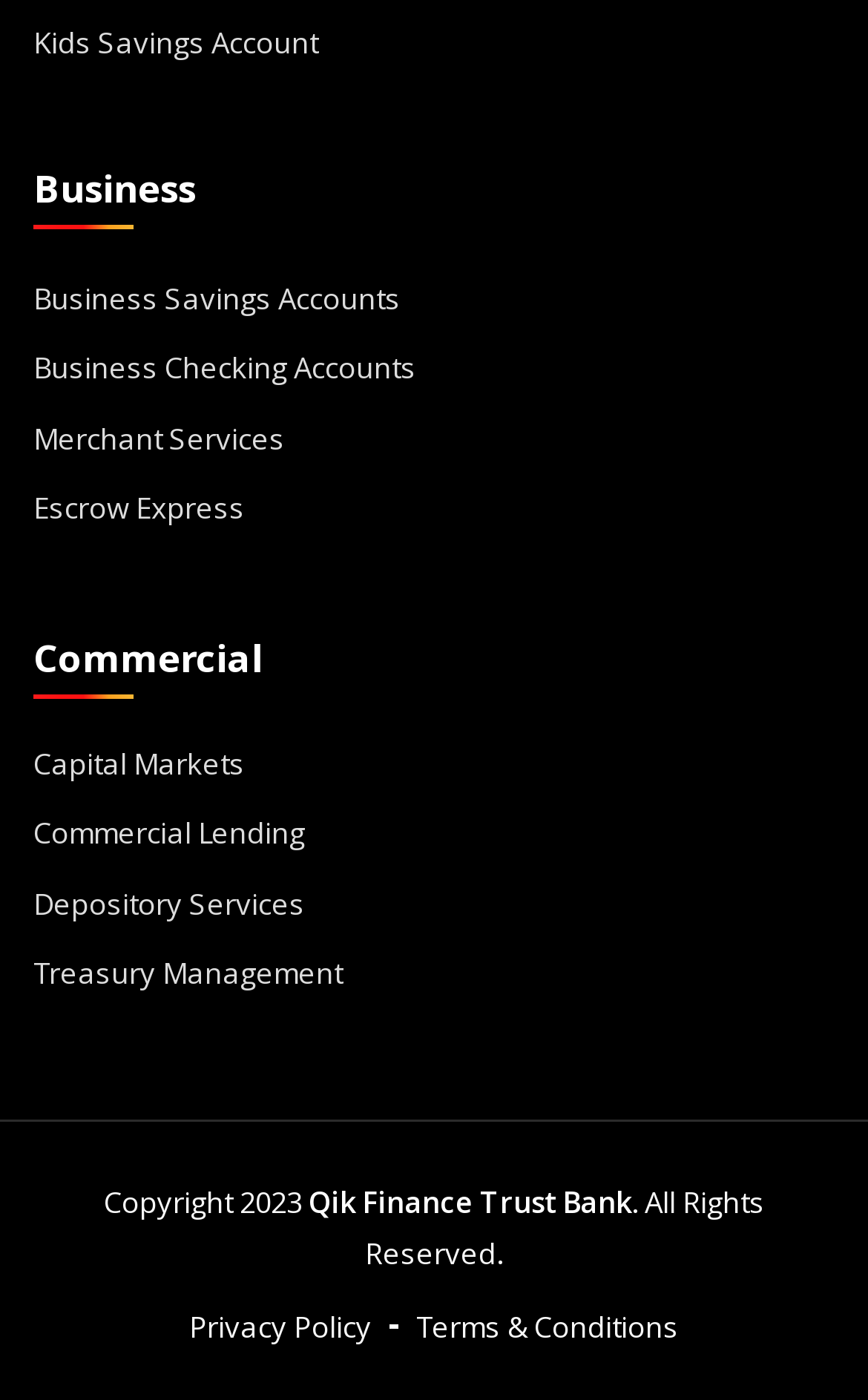Please identify the bounding box coordinates of the element that needs to be clicked to execute the following command: "Click the HOME link". Provide the bounding box using four float numbers between 0 and 1, formatted as [left, top, right, bottom].

None